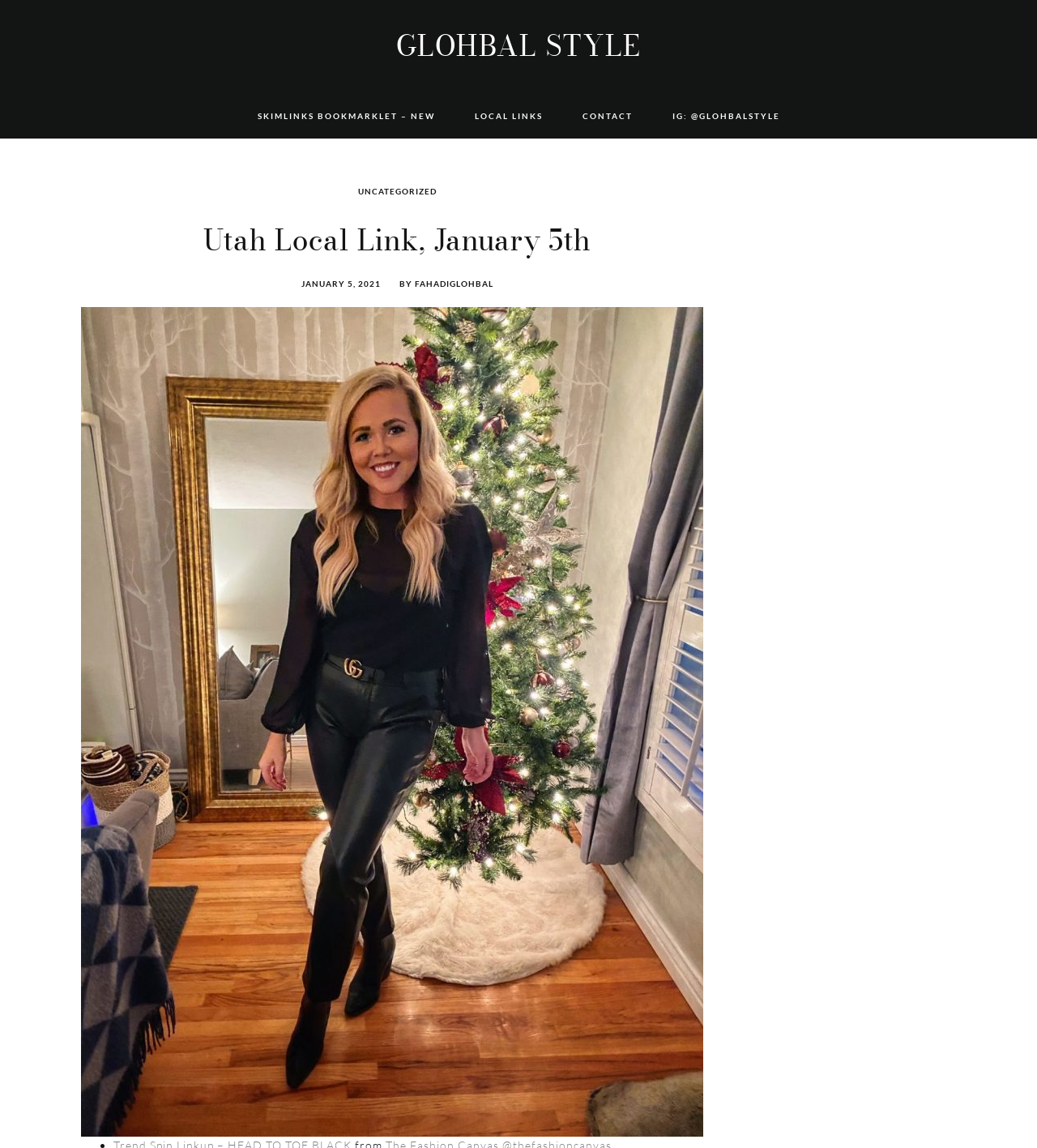Reply to the question with a single word or phrase:
What is the name of the blogger?

FAHAD